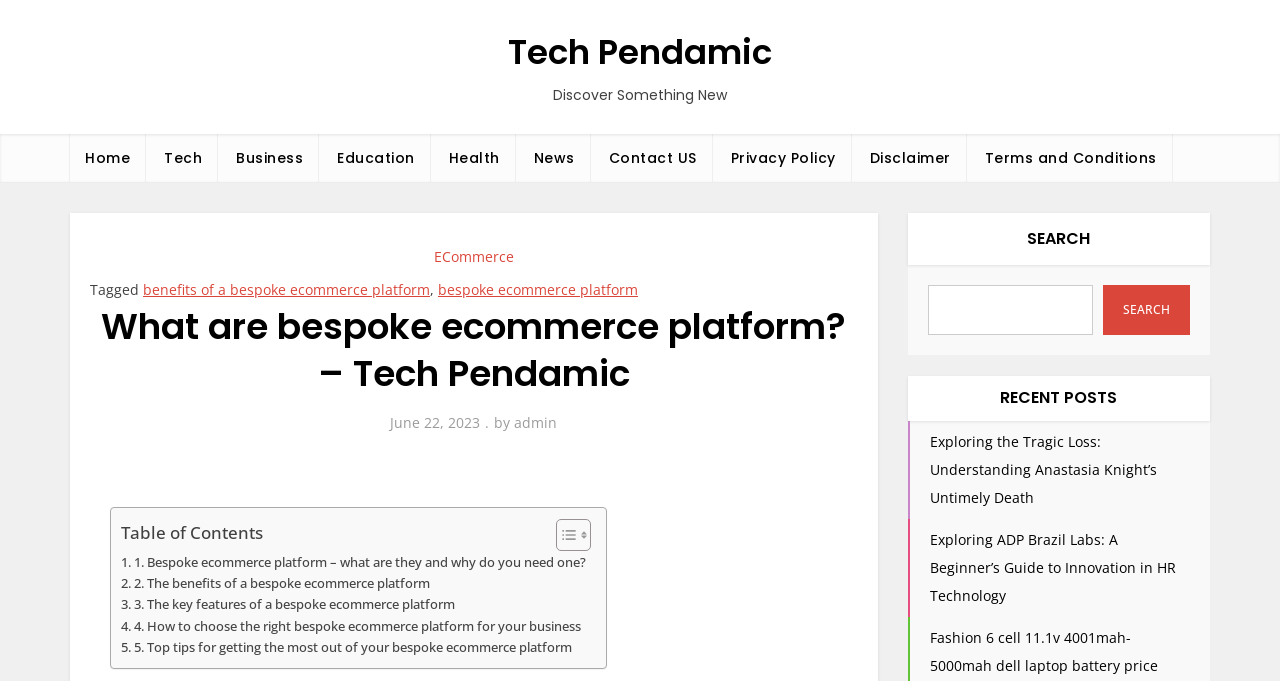Please determine the bounding box coordinates for the UI element described as: "News".

[0.405, 0.197, 0.461, 0.267]